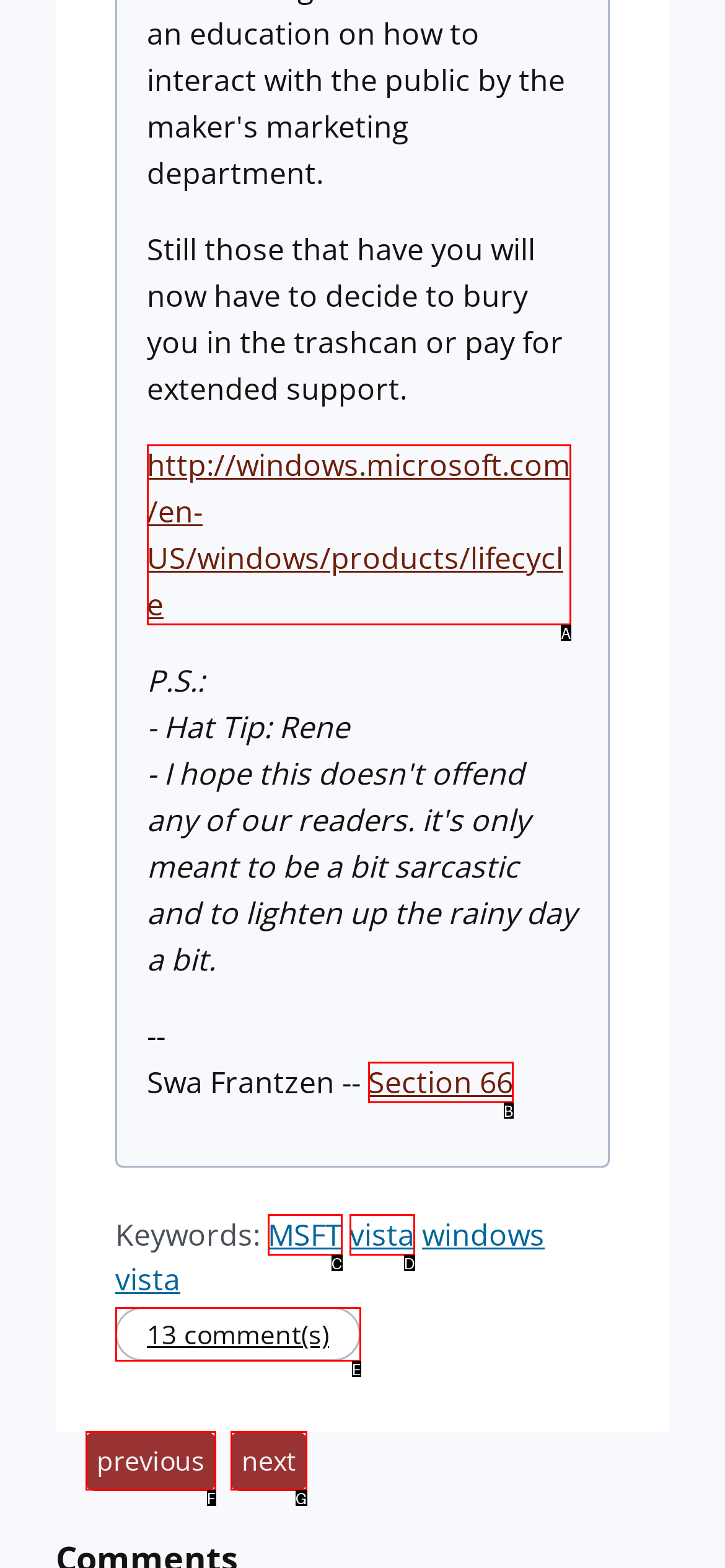Identify the HTML element that corresponds to the description: vista
Provide the letter of the matching option from the given choices directly.

D